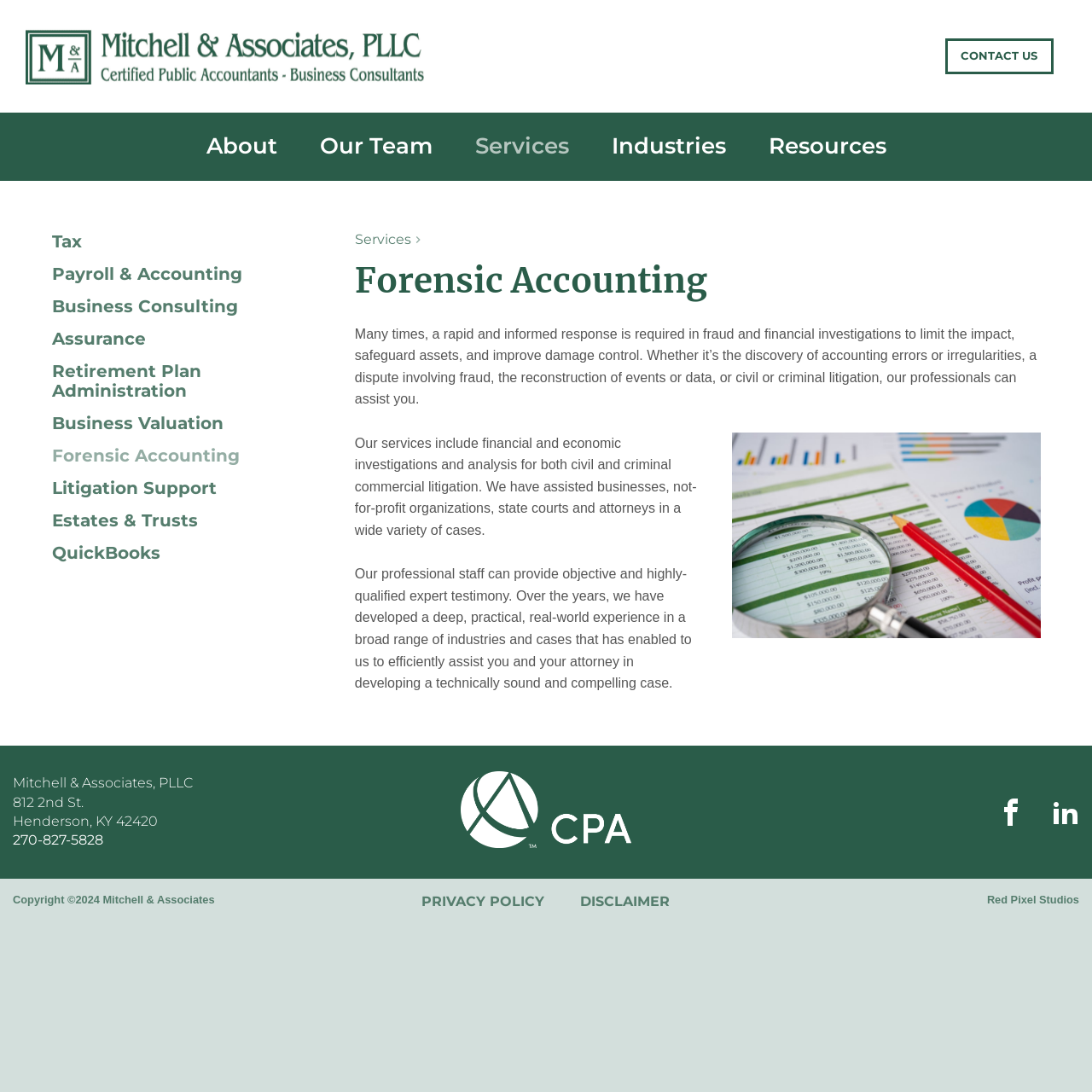What is the address of the company?
Answer the question with detailed information derived from the image.

I found the company address '812 2nd St.' and 'Henderson, KY 42420' at the bottom of the webpage, which is also mentioned in the StaticText elements.